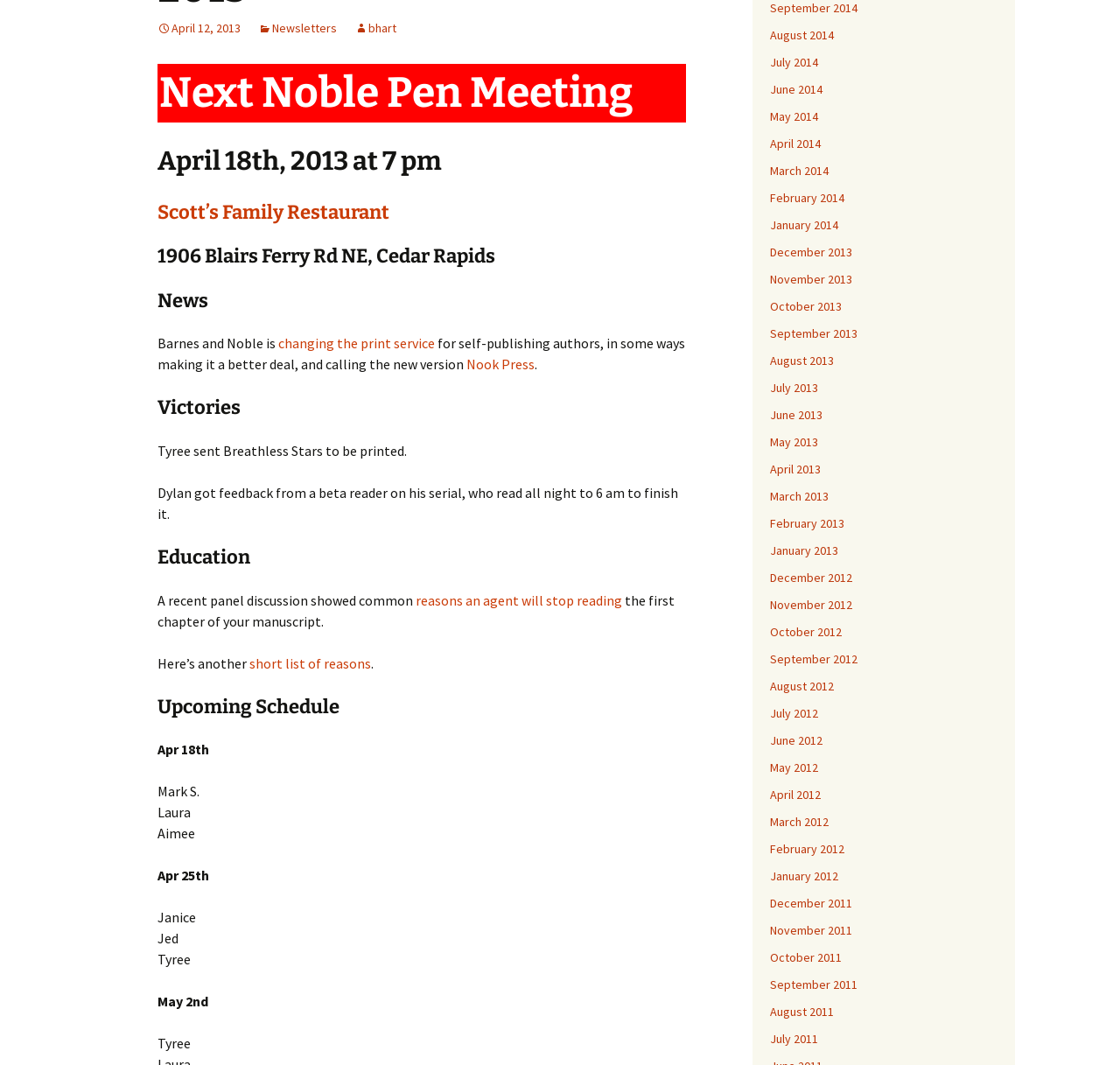Can you show the bounding box coordinates of the region to click on to complete the task described in the instruction: "View the upcoming schedule for April 18th"?

[0.141, 0.695, 0.187, 0.712]